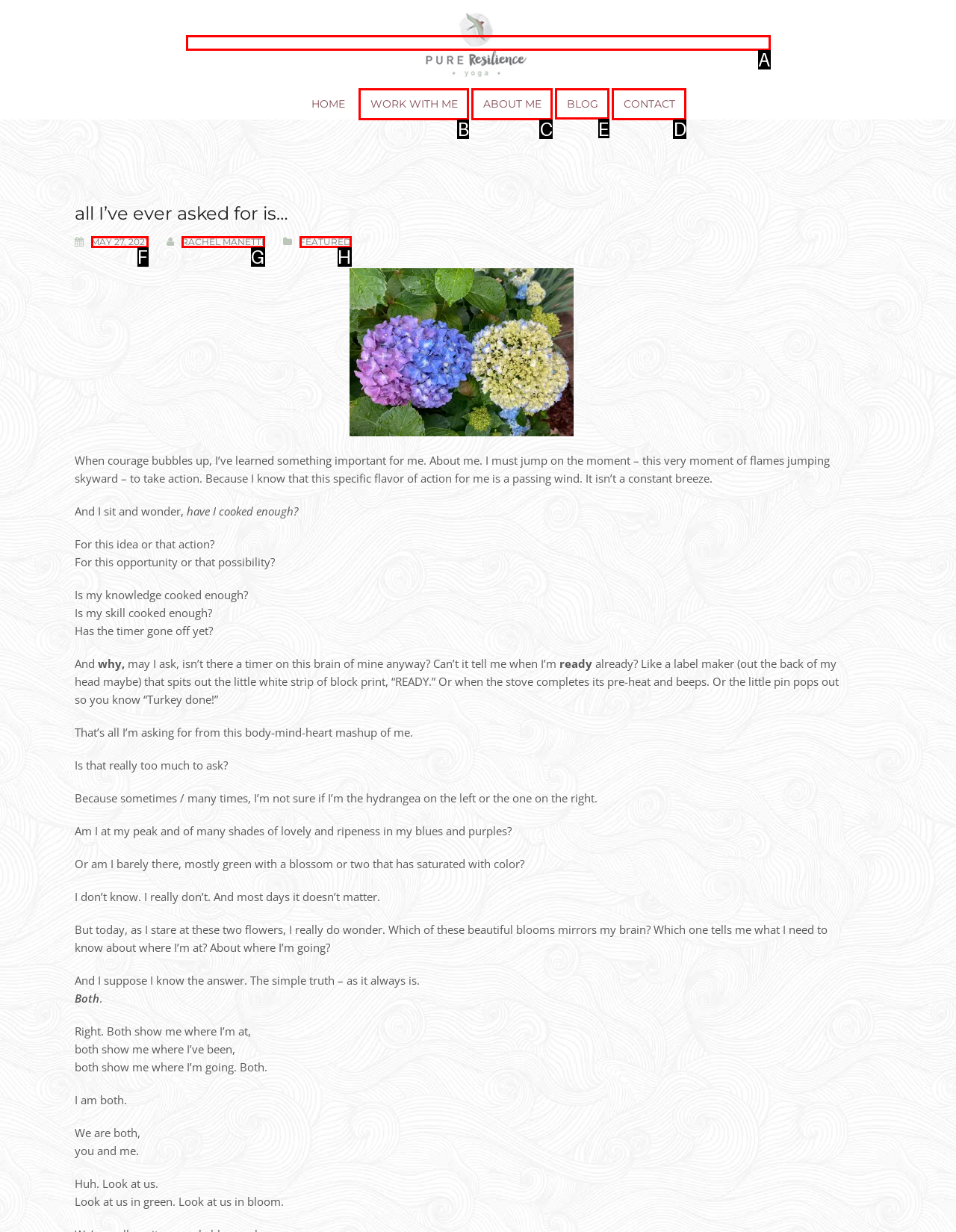Choose the HTML element you need to click to achieve the following task: Reply to a comment
Respond with the letter of the selected option from the given choices directly.

None